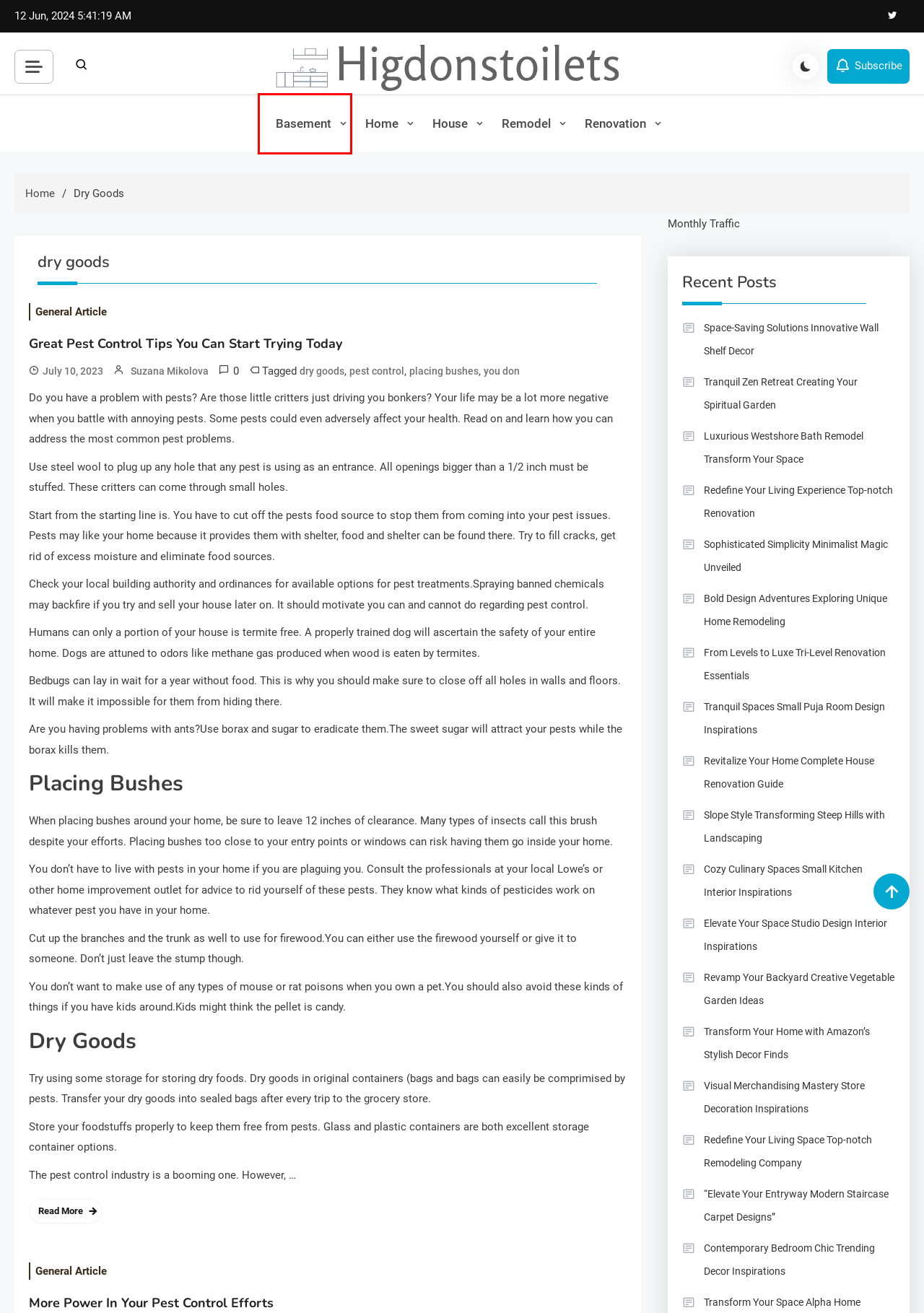Analyze the webpage screenshot with a red bounding box highlighting a UI element. Select the description that best matches the new webpage after clicking the highlighted element. Here are the options:
A. "Elevate Your Entryway Modern Staircase Carpet Designs"
B. Suzana Mikolova - Higdonstoilets
C. Elevate Your Space Studio Design Interior Inspirations
D. you don - Higdonstoilets
E. Revitalize Your Home Complete House Renovation Guide
F. Basement - Higdonstoilets
G. Luxurious Westshore Bath Remodel Transform Your Space
H. House - Higdonstoilets

F